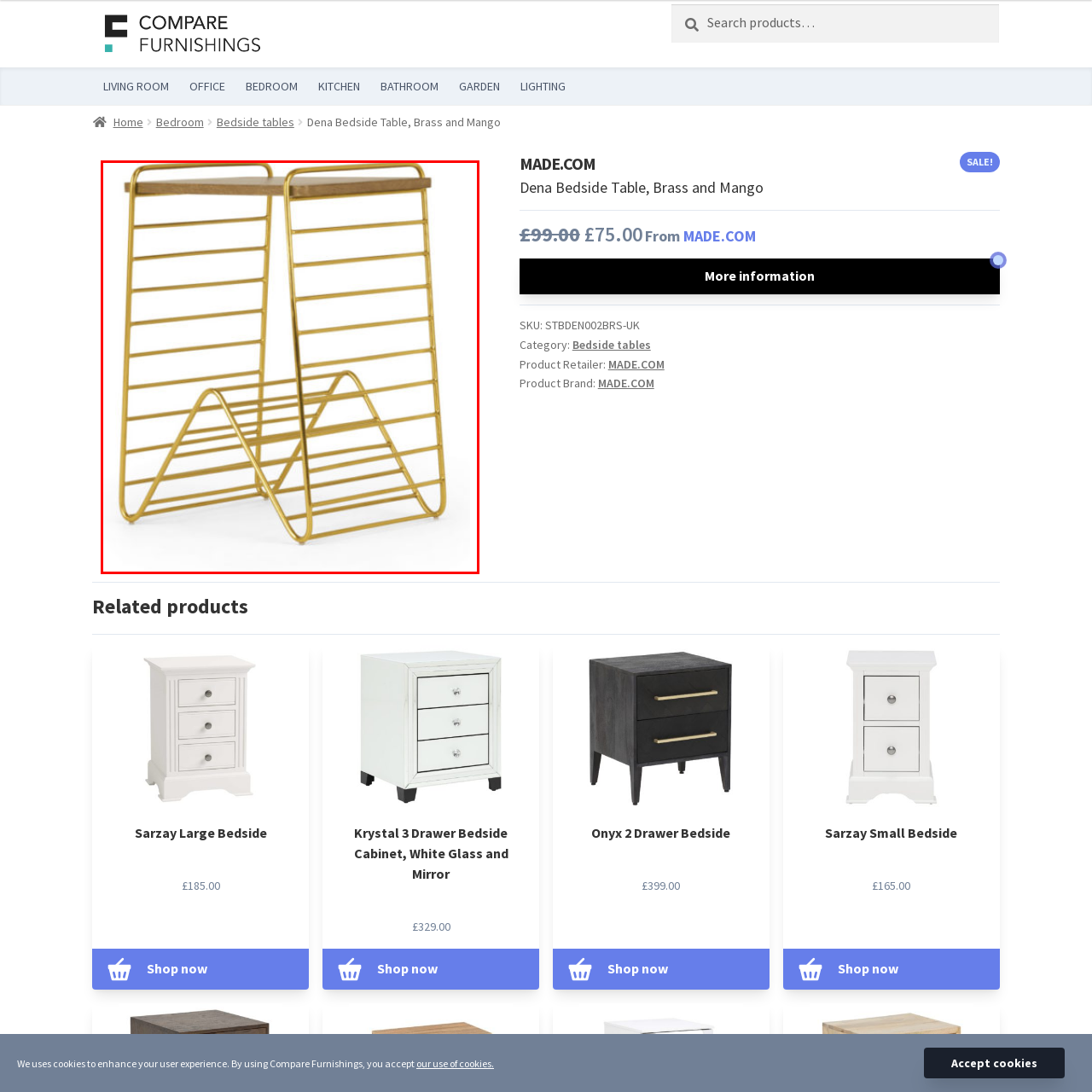Please provide a comprehensive description of the image highlighted by the red bounding box.

The Dena Bedside Table is a stylish and contemporary piece, featuring a sleek brass frame combined with a warm mango wood top. Its minimalist design includes vertical slats that provide an airy feel, making it an excellent addition to modern bedrooms. The table's geometric structure offers both functionality and aesthetic appeal, making it versatile enough to fit various decor styles. Perfect for holding books, lamps, or decorative items, this bedside table not only enhances your space but also adds a touch of elegance.